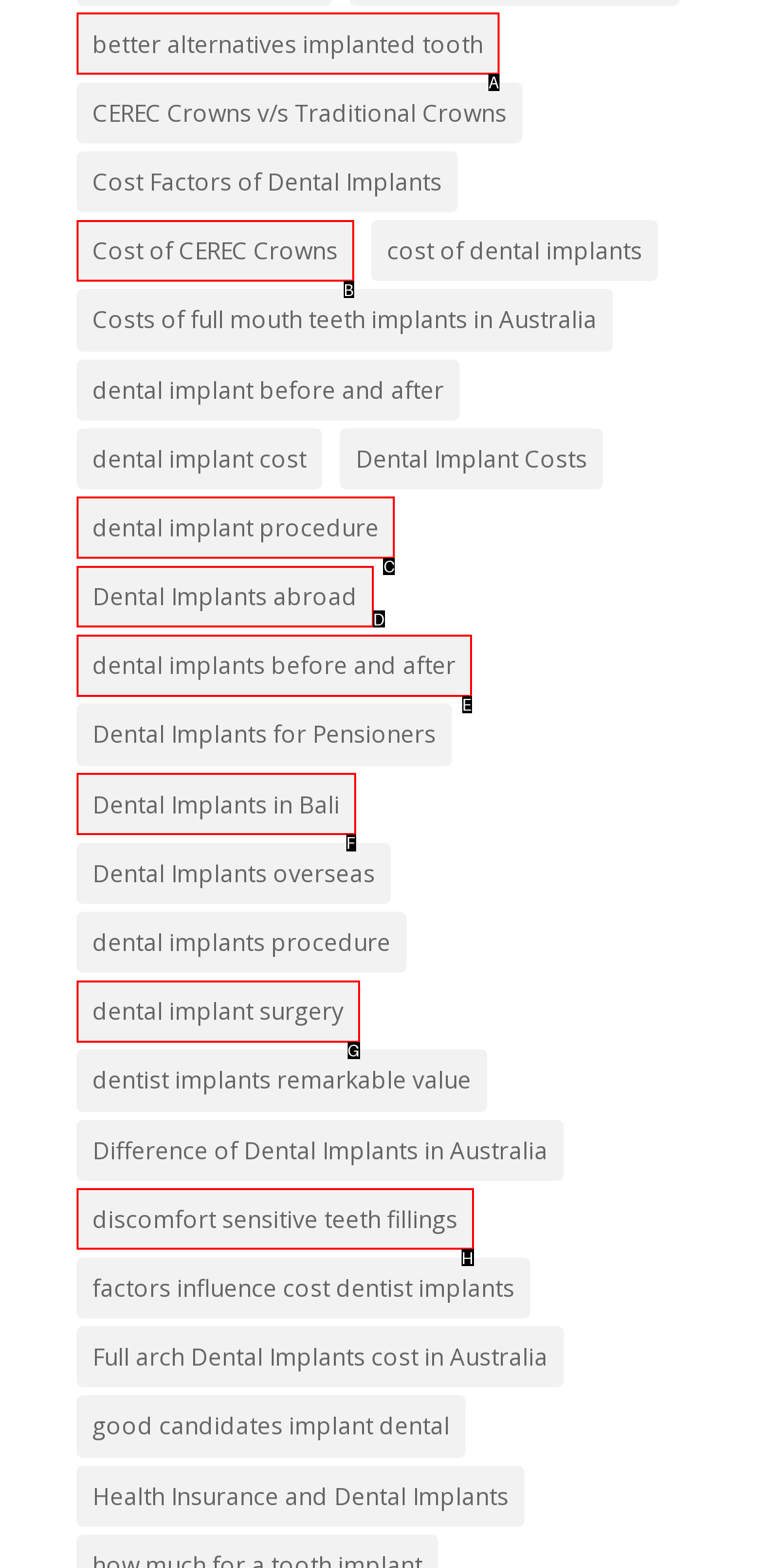Please identify the correct UI element to click for the task: read about the dental implant procedure Respond with the letter of the appropriate option.

C